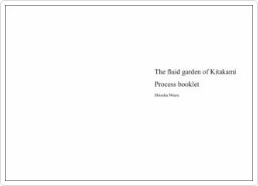What type of booklet is this?
Please respond to the question with a detailed and thorough explanation.

The type of booklet is indicated by the subtitle on the cover, which suggests that this booklet contains detailed insights or documentation related to a project or study focused on the fluid garden concept in the Kitakami region.